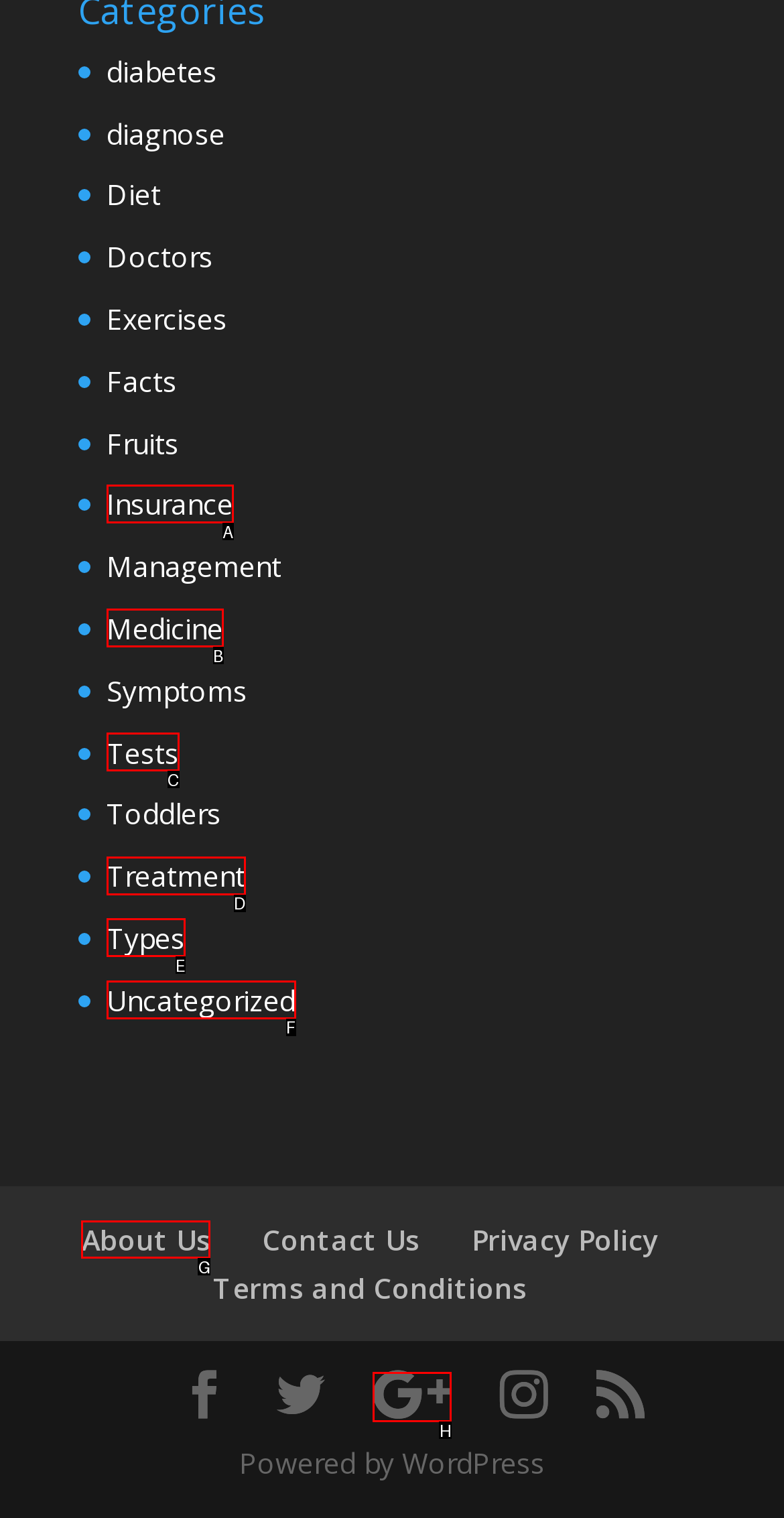From the given choices, which option should you click to complete this task: go to About Us? Answer with the letter of the correct option.

G